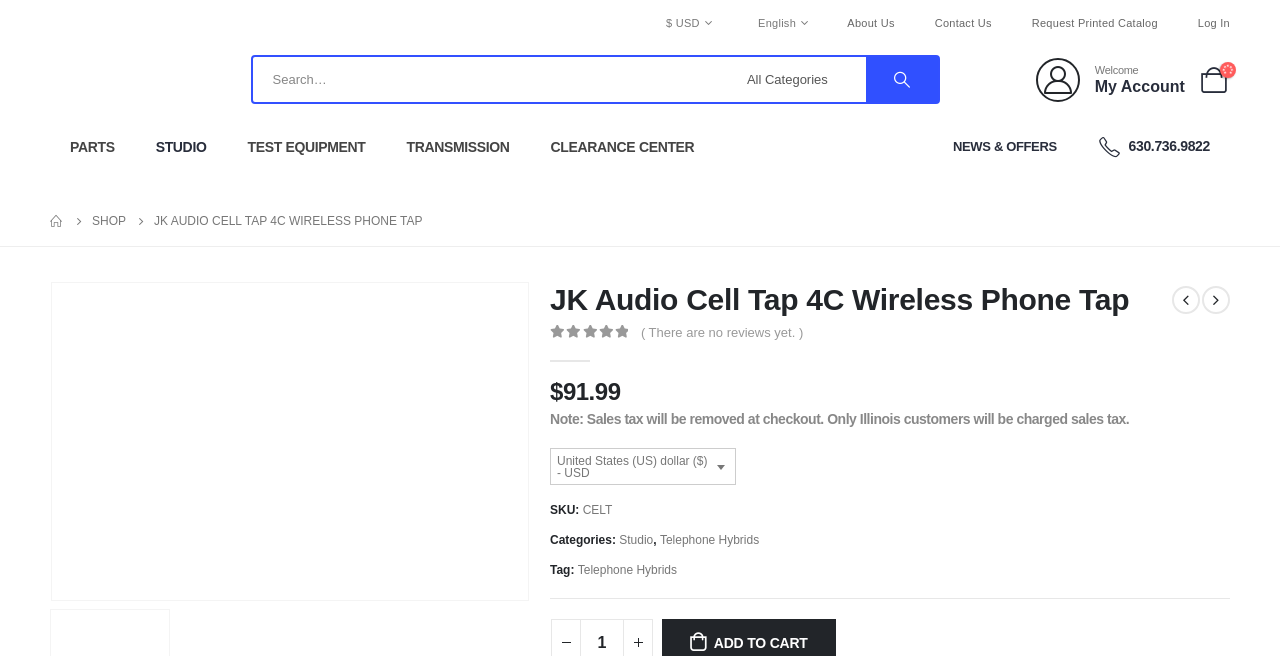Please determine the bounding box coordinates of the element's region to click for the following instruction: "Read reviews of JK Audio CellTap 4C".

[0.501, 0.487, 0.635, 0.527]